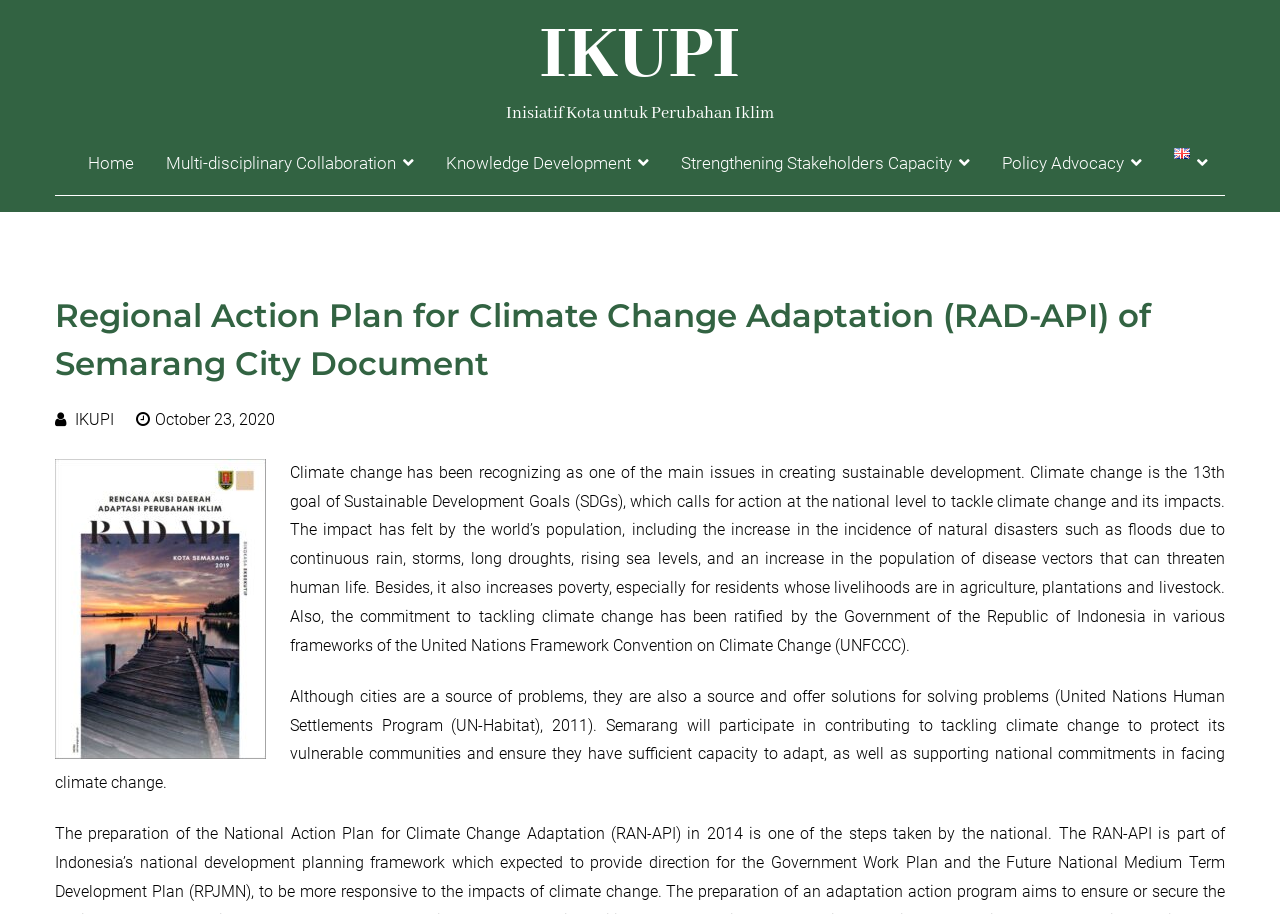Can you show the bounding box coordinates of the region to click on to complete the task described in the instruction: "switch to English"?

[0.917, 0.162, 0.944, 0.195]